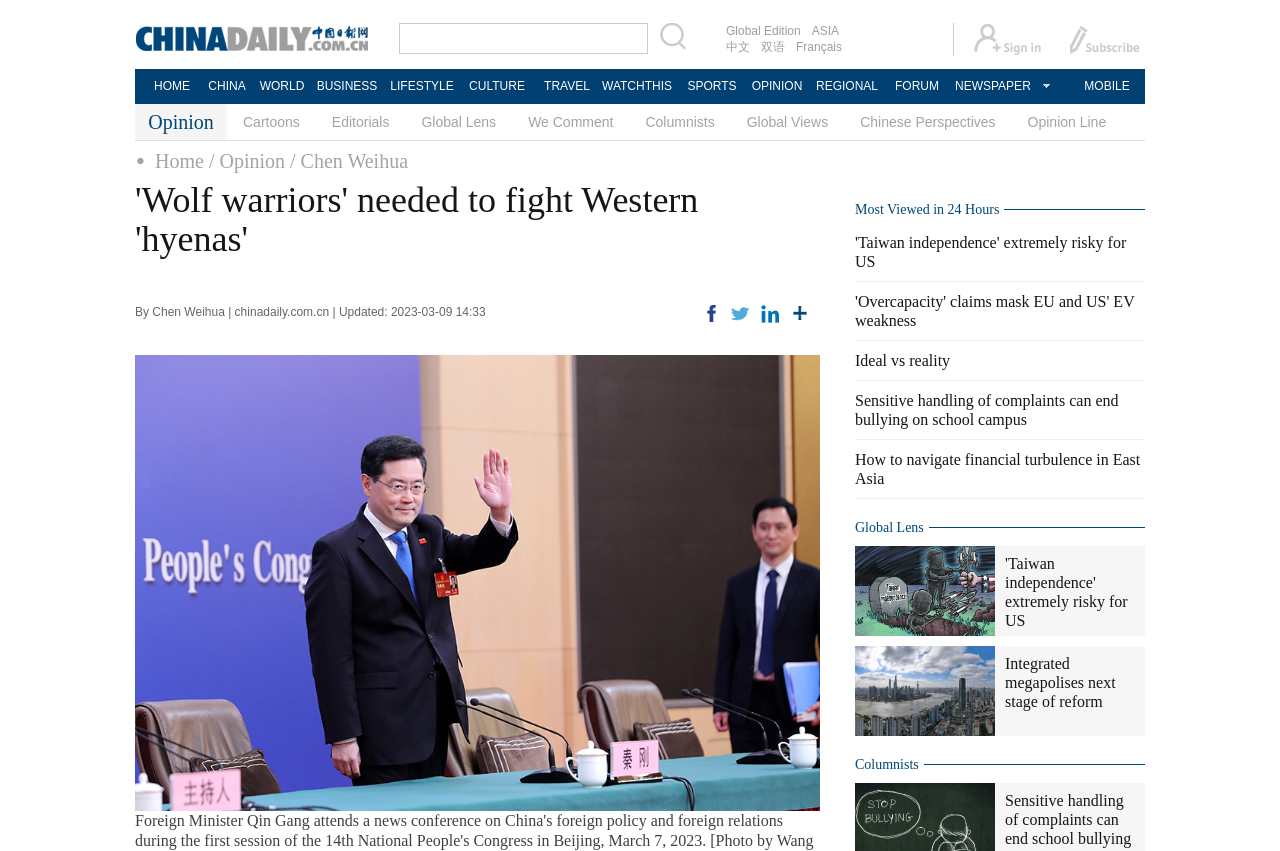What is the name of the author of the current article?
Look at the image and respond with a one-word or short phrase answer.

Chen Weihua